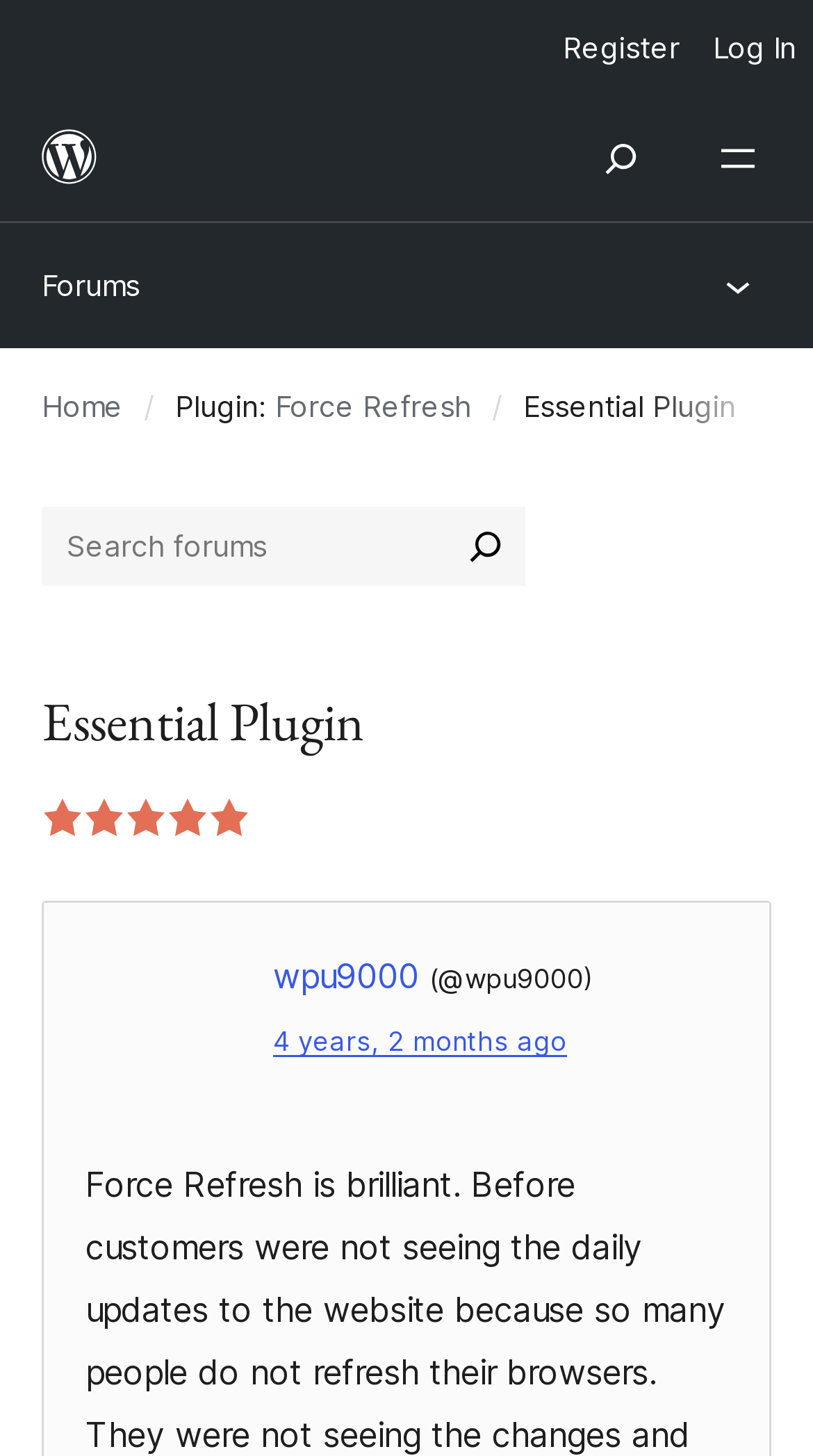Based on the image, give a detailed response to the question: What is the text above the search box?

I found the answer by looking at the searchbox element which is a child of the search element, and it has a text 'Search for:'.